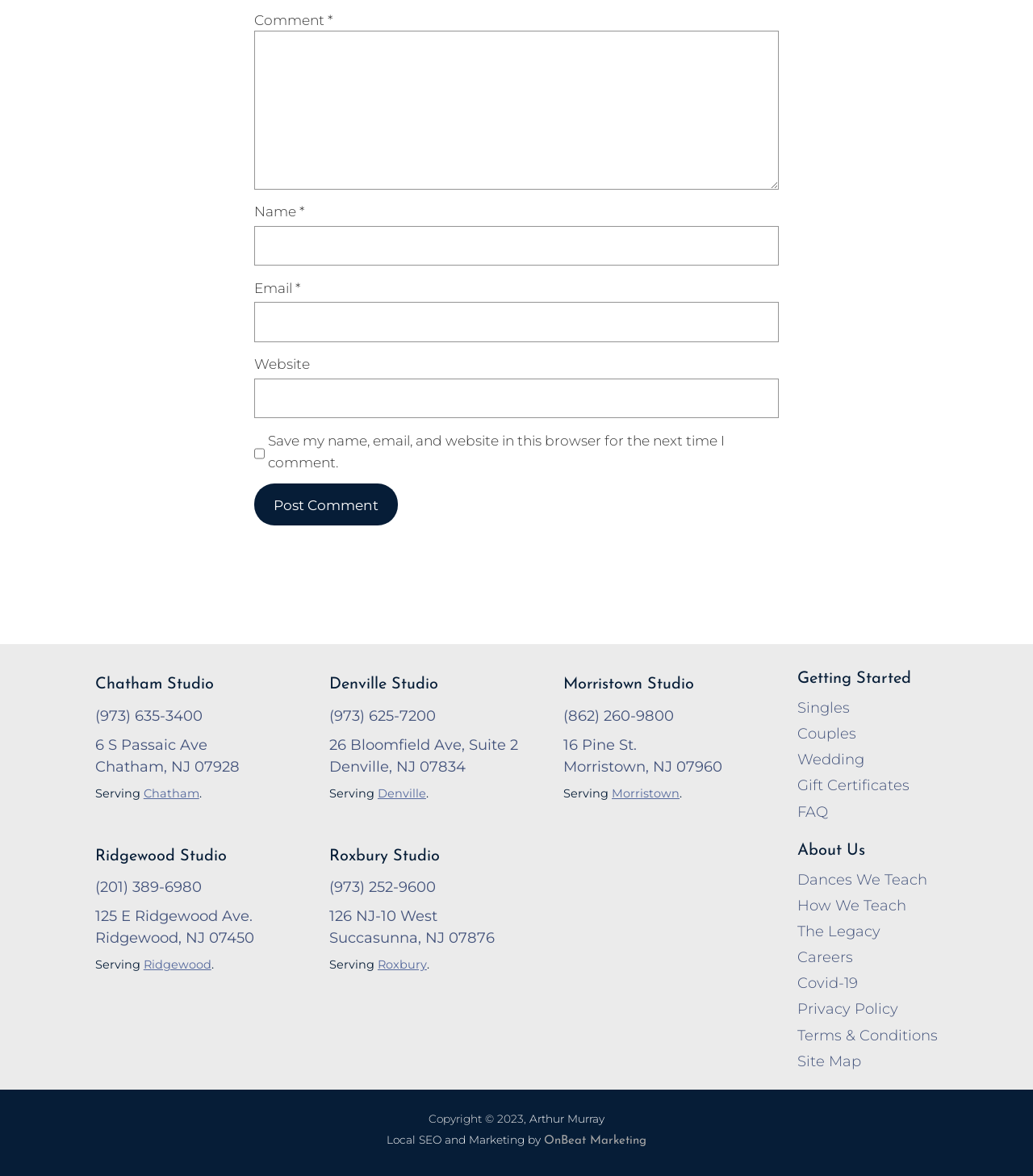Determine the bounding box coordinates for the area that needs to be clicked to fulfill this task: "Enter a comment". The coordinates must be given as four float numbers between 0 and 1, i.e., [left, top, right, bottom].

[0.246, 0.026, 0.754, 0.161]